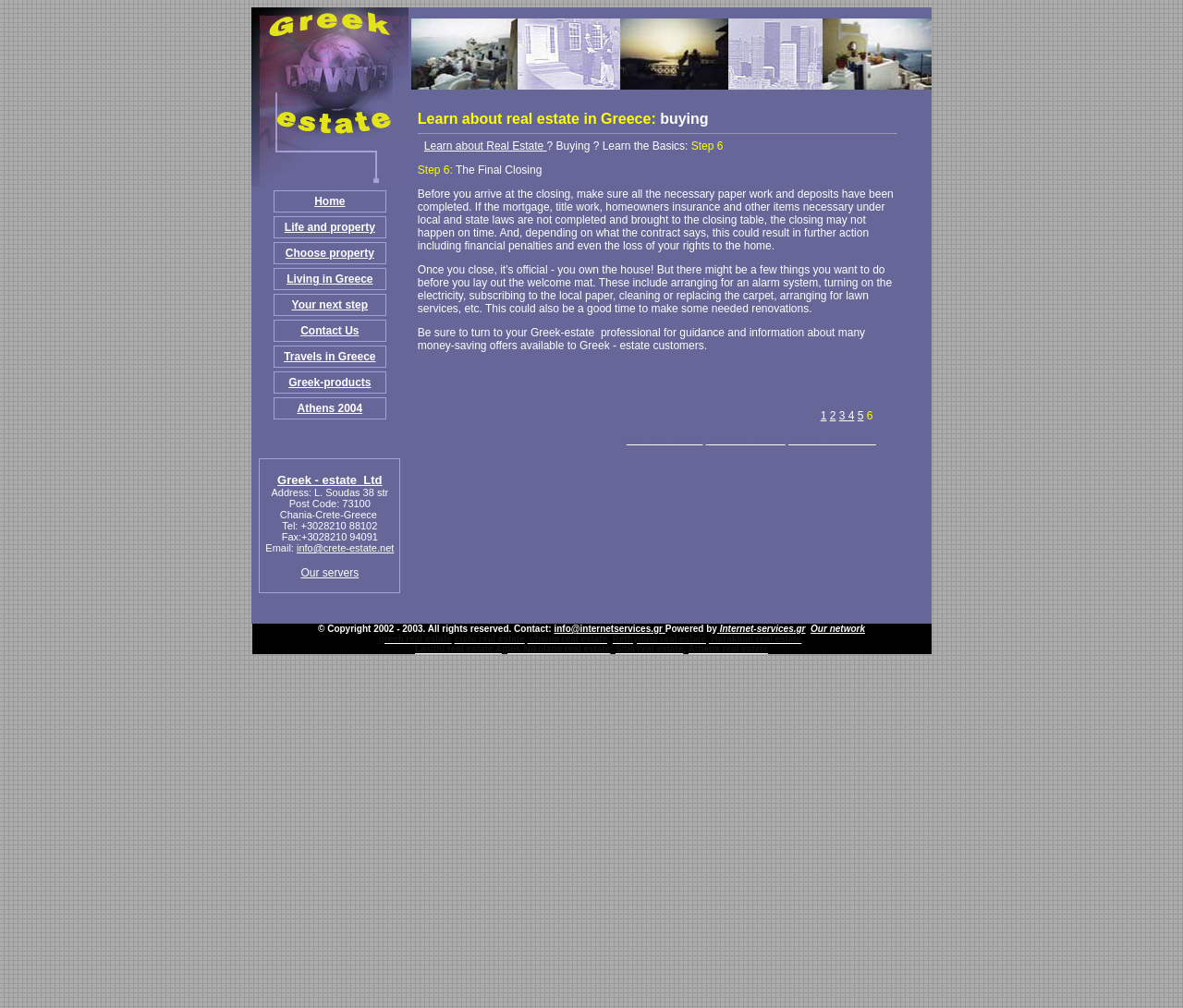What is the email address of Greek - estate Ltd?
Answer with a single word or short phrase according to what you see in the image.

info@crete-estate.net